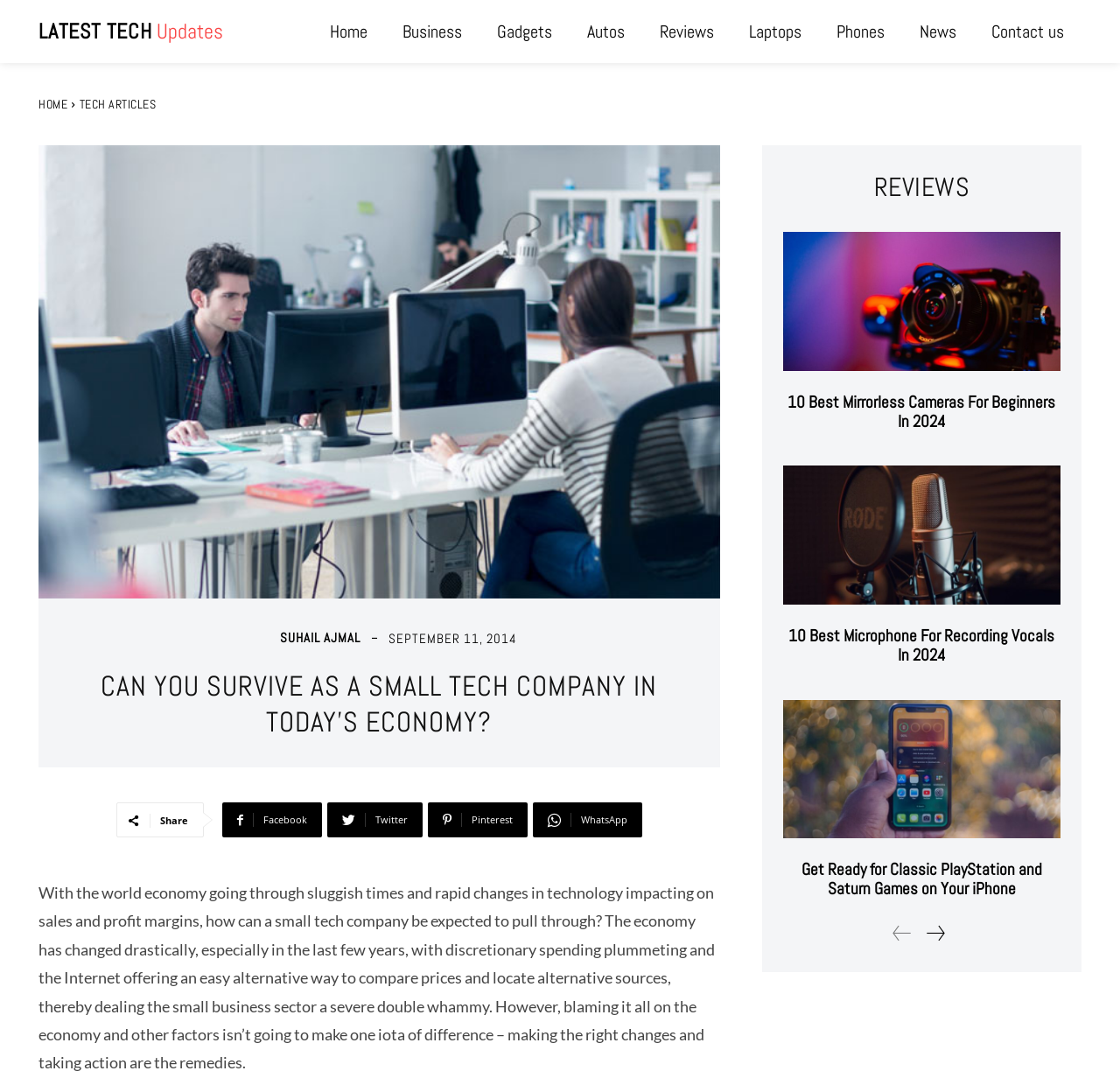Pinpoint the bounding box coordinates of the element to be clicked to execute the instruction: "Share the article on Facebook".

[0.198, 0.735, 0.287, 0.767]